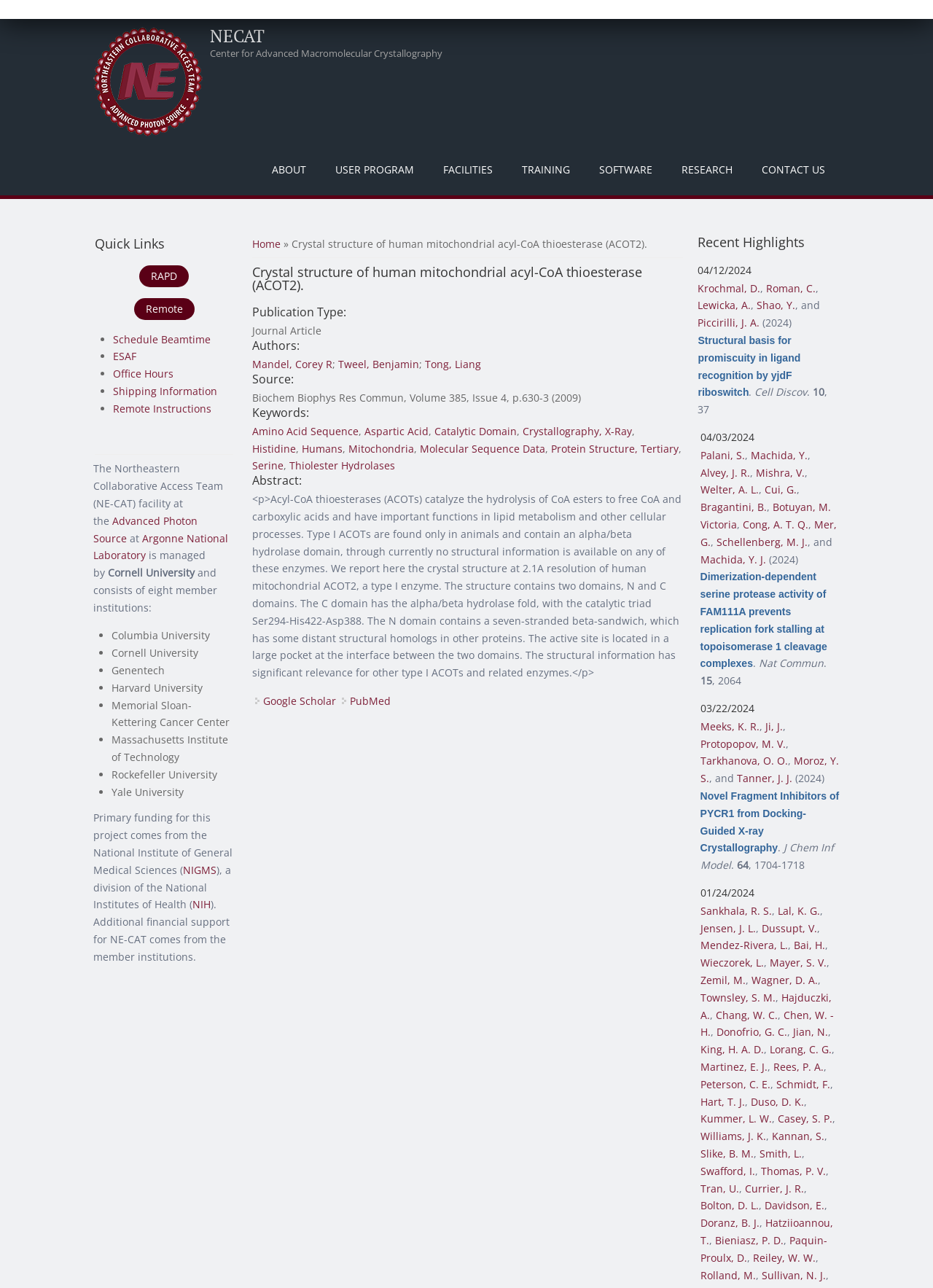Based on the provided description, "Machida, Y. J.", find the bounding box of the corresponding UI element in the screenshot.

[0.75, 0.429, 0.821, 0.439]